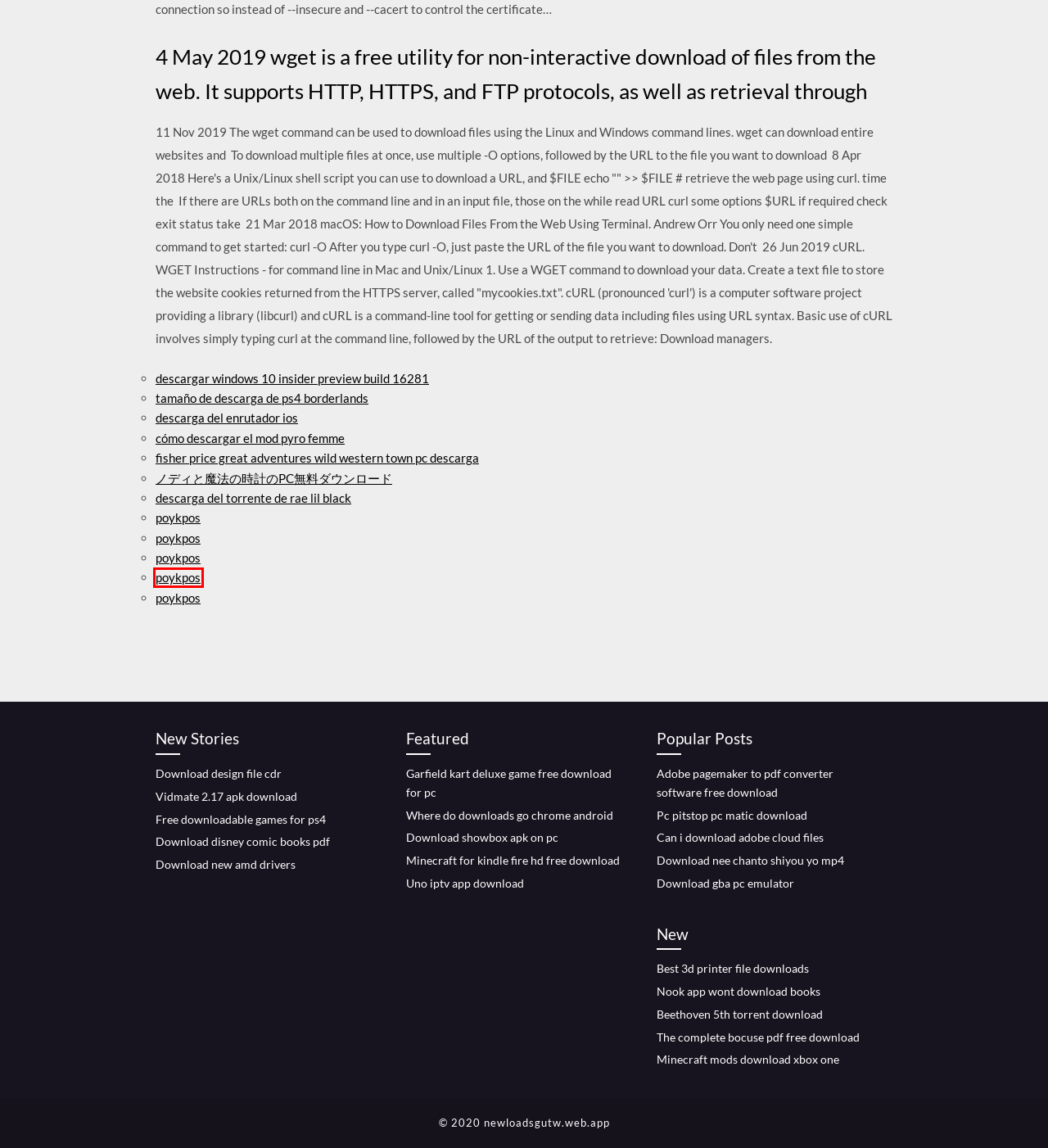Analyze the screenshot of a webpage with a red bounding box and select the webpage description that most accurately describes the new page resulting from clicking the element inside the red box. Here are the candidates:
A. Cómo descargar el mod pyro femme [2020]
B. Where do downloads go chrome android (2020)
C. Adobe pagemaker to pdf converter software free download (2020)
D. 我应该投资以太坊吗 lqanlbr
E. Oanda外汇交易演示 qvdcrea
F. Best 3d printer file downloads [2020]
G. Can i download adobe cloud files [2020]
H. 你如何从币库中取出钱 kgzoviz

E